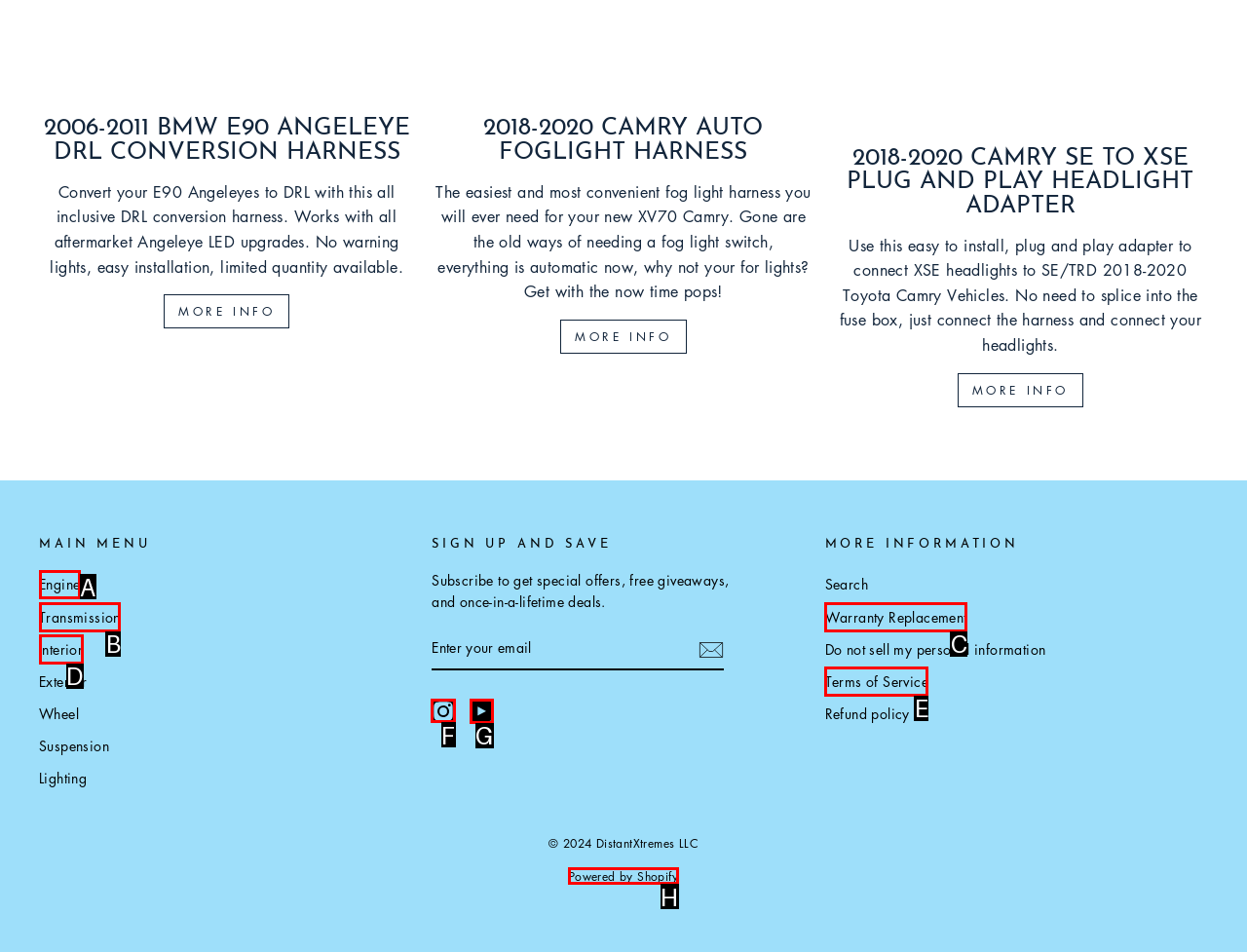Point out the HTML element I should click to achieve the following task: Visit the Instagram page Provide the letter of the selected option from the choices.

F